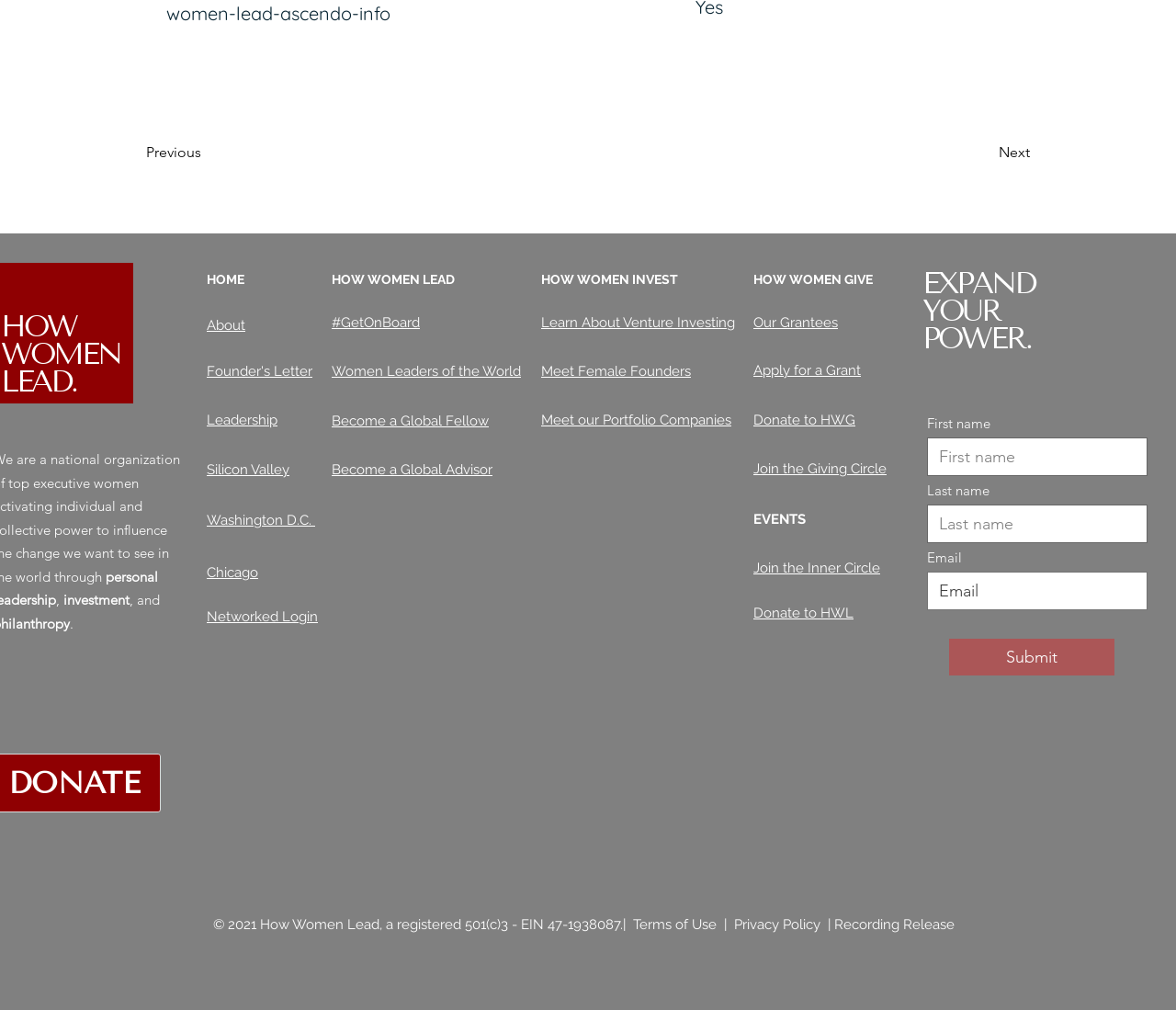Please provide a one-word or short phrase answer to the question:
What is the organization's EIN number?

47-1938087